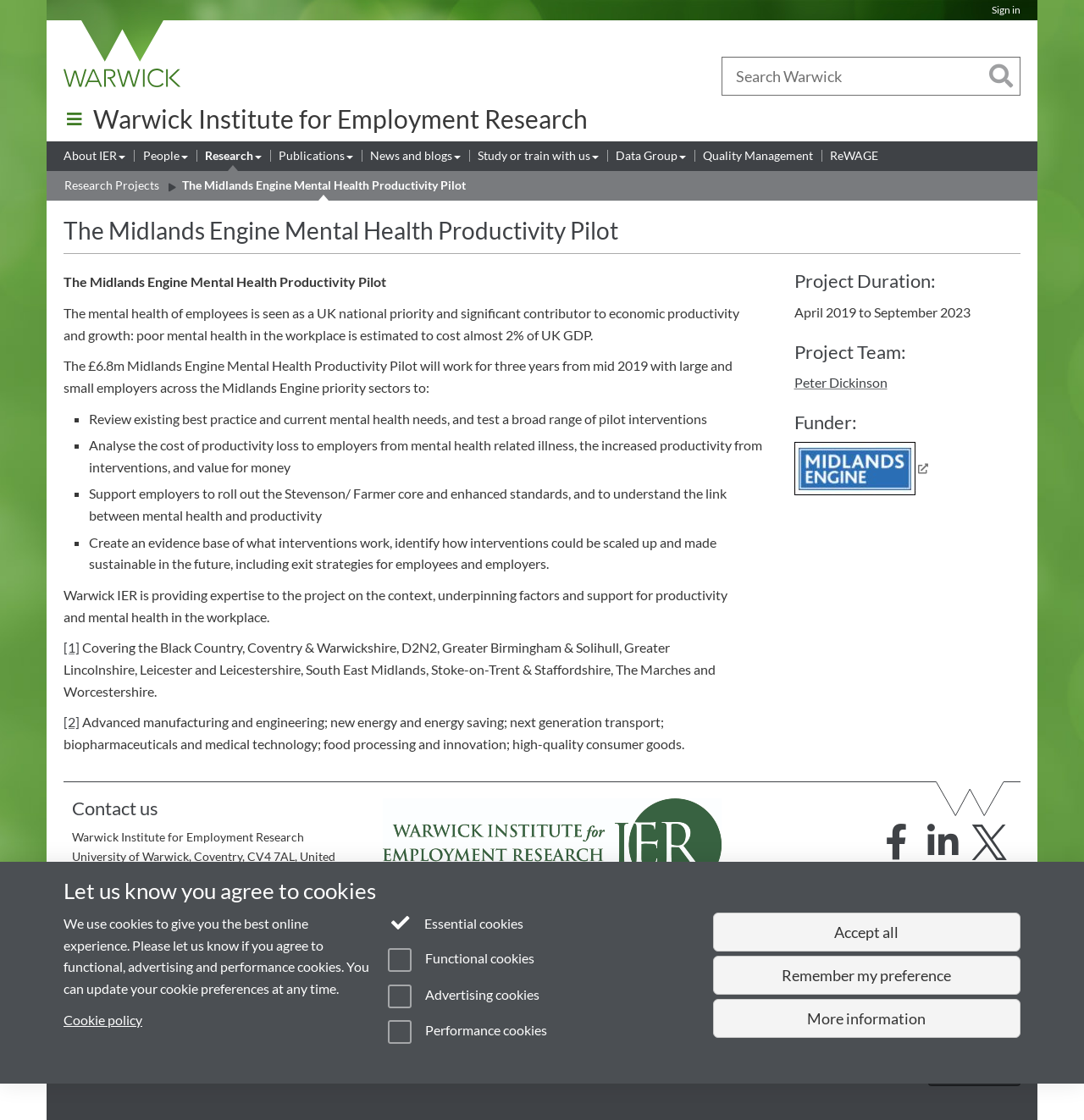What is the location of the Warwick Institute for Employment Research?
Please give a detailed and elaborate answer to the question.

I found the answer by looking at the section of the webpage labeled 'Contact us', which provides the address of the Warwick Institute for Employment Research as University of Warwick, Coventry, CV4 7AL, United Kingdom.